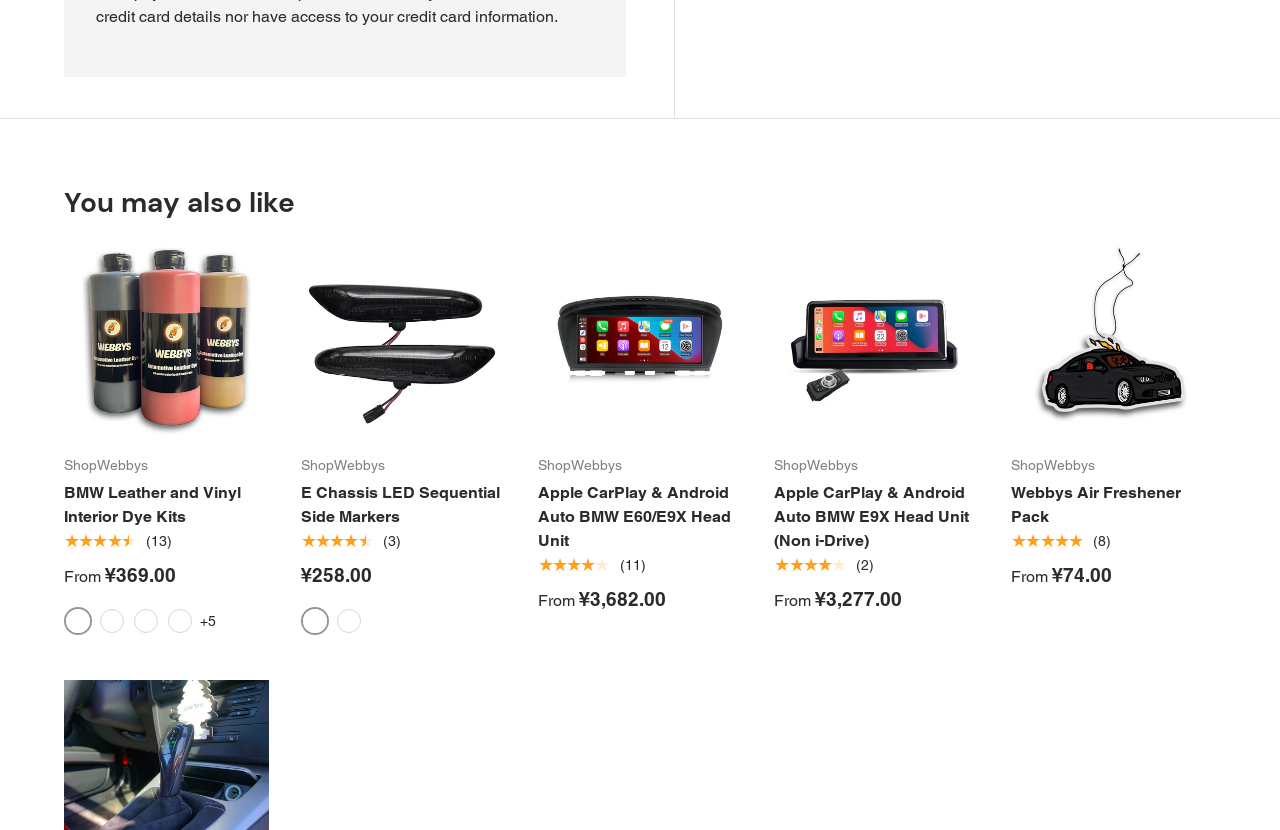What is the price of BMW Leather and Vinyl Interior Dye Kits?
Relying on the image, give a concise answer in one word or a brief phrase.

¥369.00